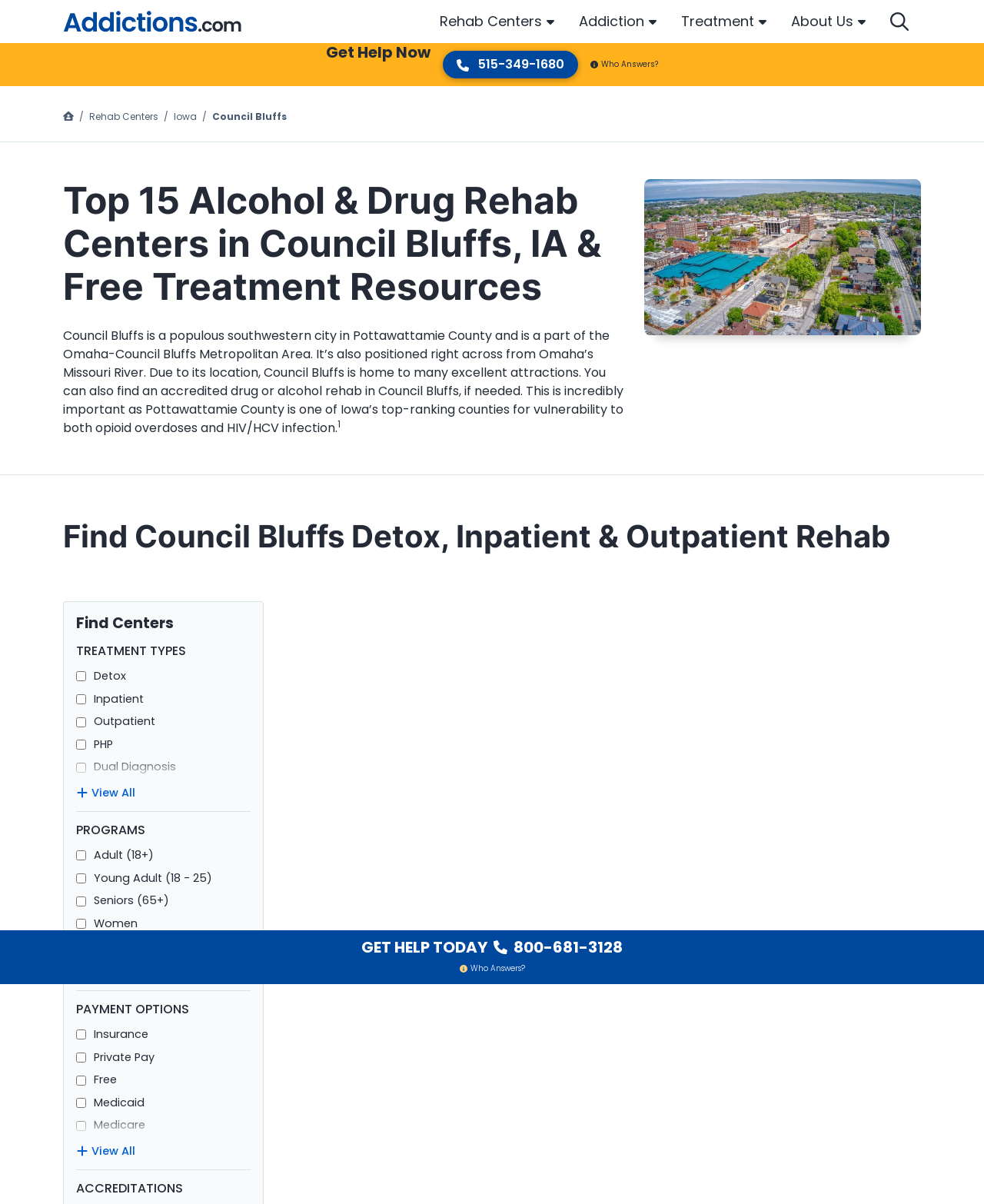Pinpoint the bounding box coordinates of the element that must be clicked to accomplish the following instruction: "Click the 'Get Help Now' button". The coordinates should be in the format of four float numbers between 0 and 1, i.e., [left, top, right, bottom].

[0.331, 0.036, 0.438, 0.072]